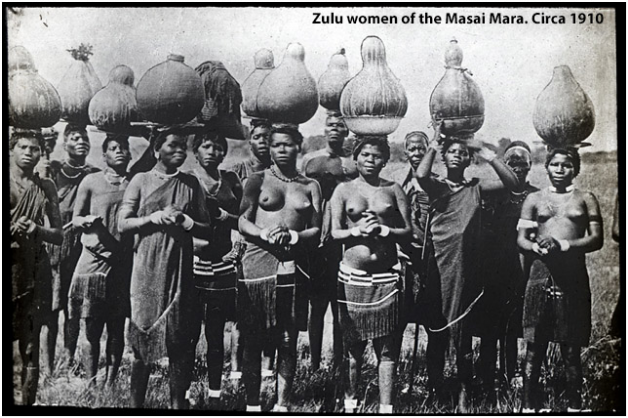Reply to the question with a single word or phrase:
What year was the photograph taken?

Around 1910